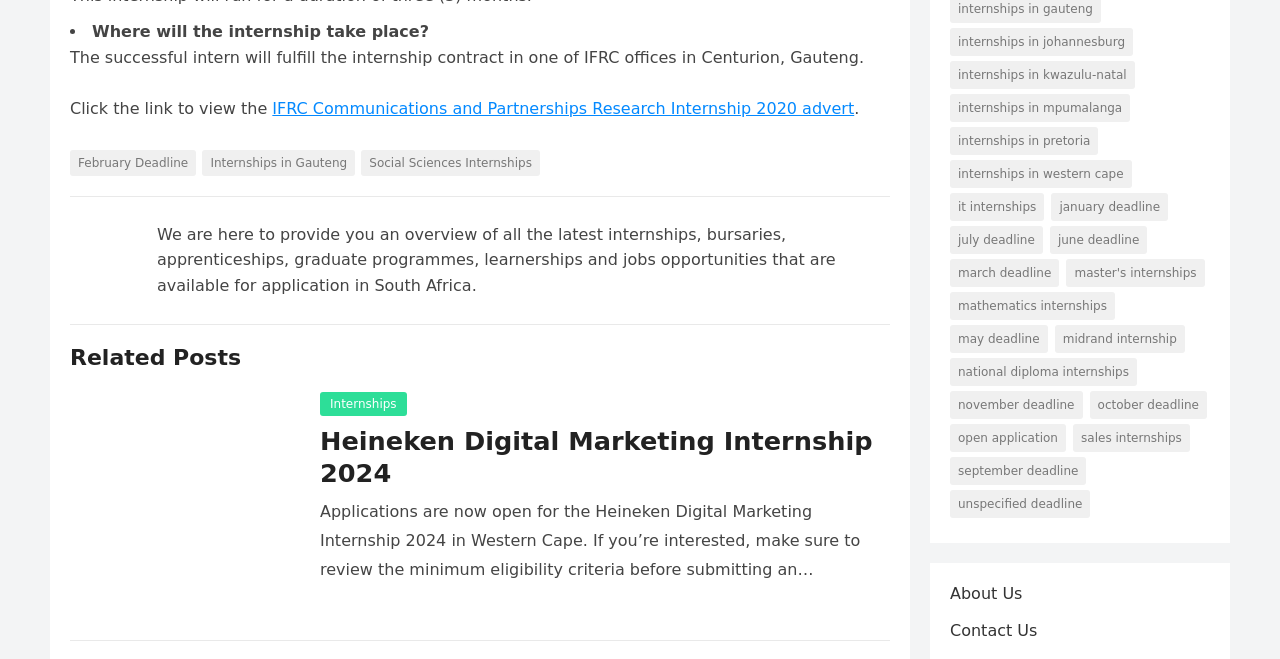Indicate the bounding box coordinates of the clickable region to achieve the following instruction: "Apply for the Heineken Digital Marketing Internship."

[0.055, 0.592, 0.234, 0.941]